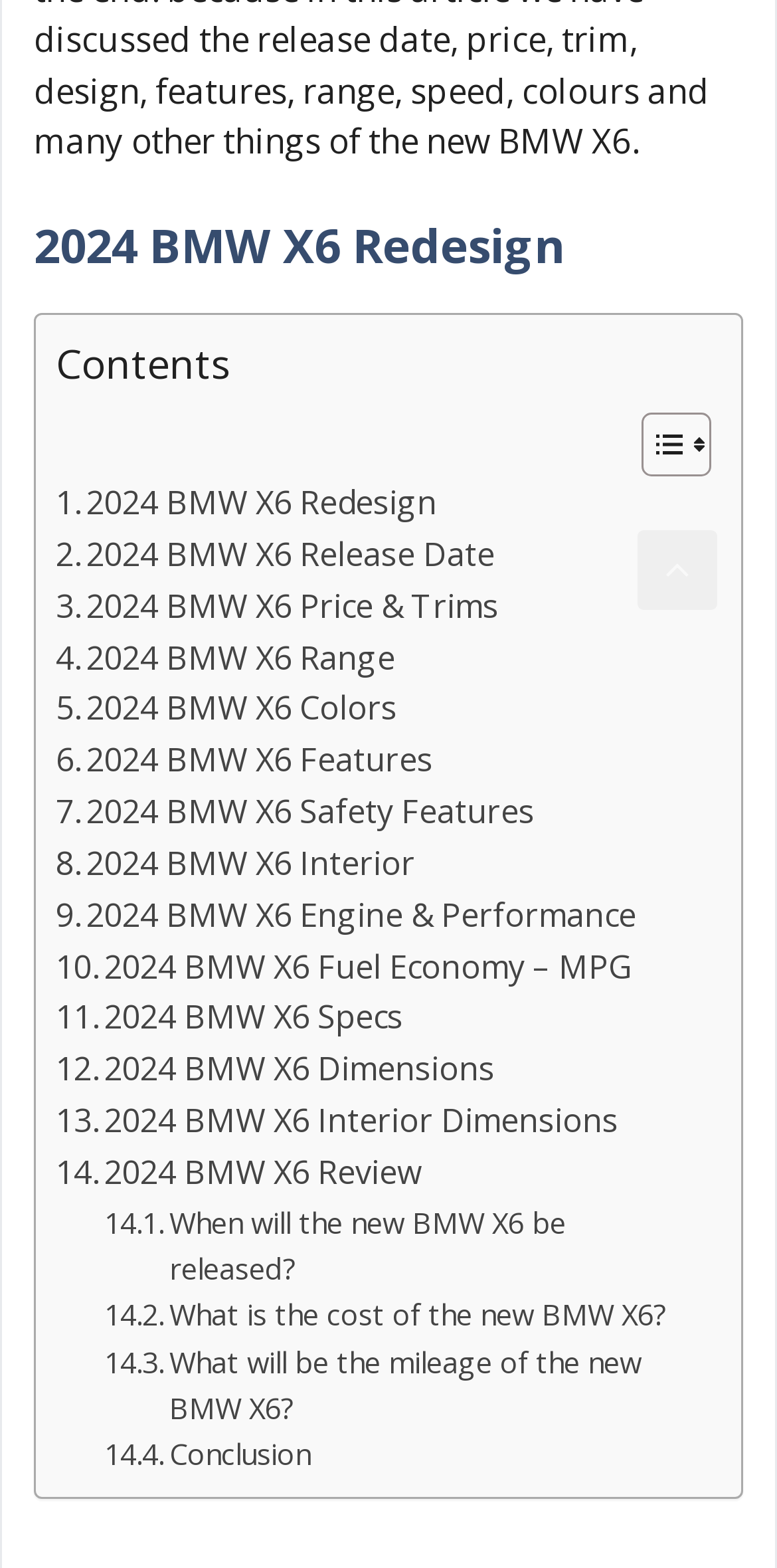Locate the UI element described by 2024 BMW X6 Colors in the provided webpage screenshot. Return the bounding box coordinates in the format (top-left x, top-left y, bottom-right x, bottom-right y), ensuring all values are between 0 and 1.

[0.072, 0.437, 0.511, 0.469]